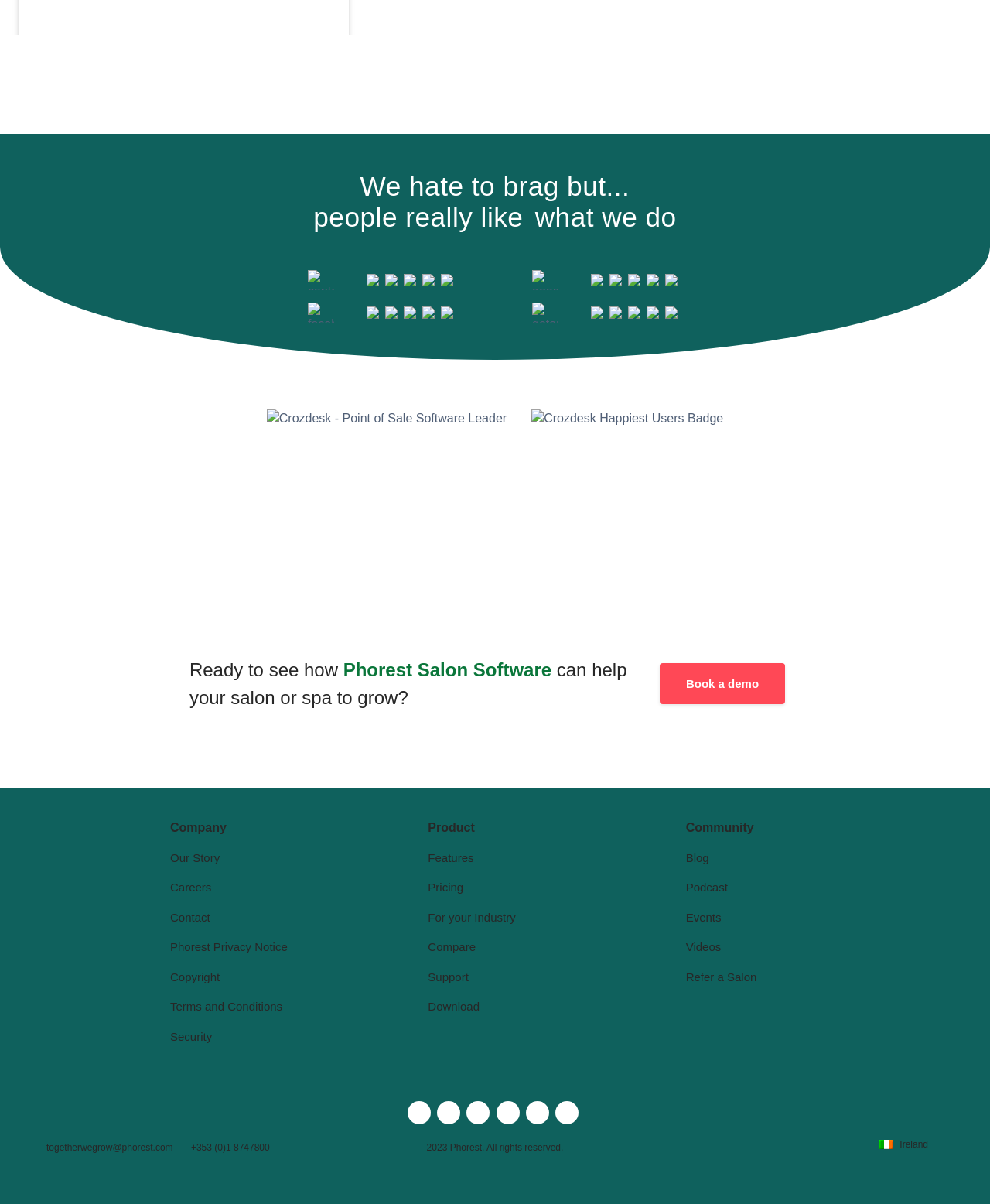Provide the bounding box coordinates, formatted as (top-left x, top-left y, bottom-right x, bottom-right y), with all values being floating point numbers between 0 and 1. Identify the bounding box of the UI element that matches the description: [2001] UKHL 1

None